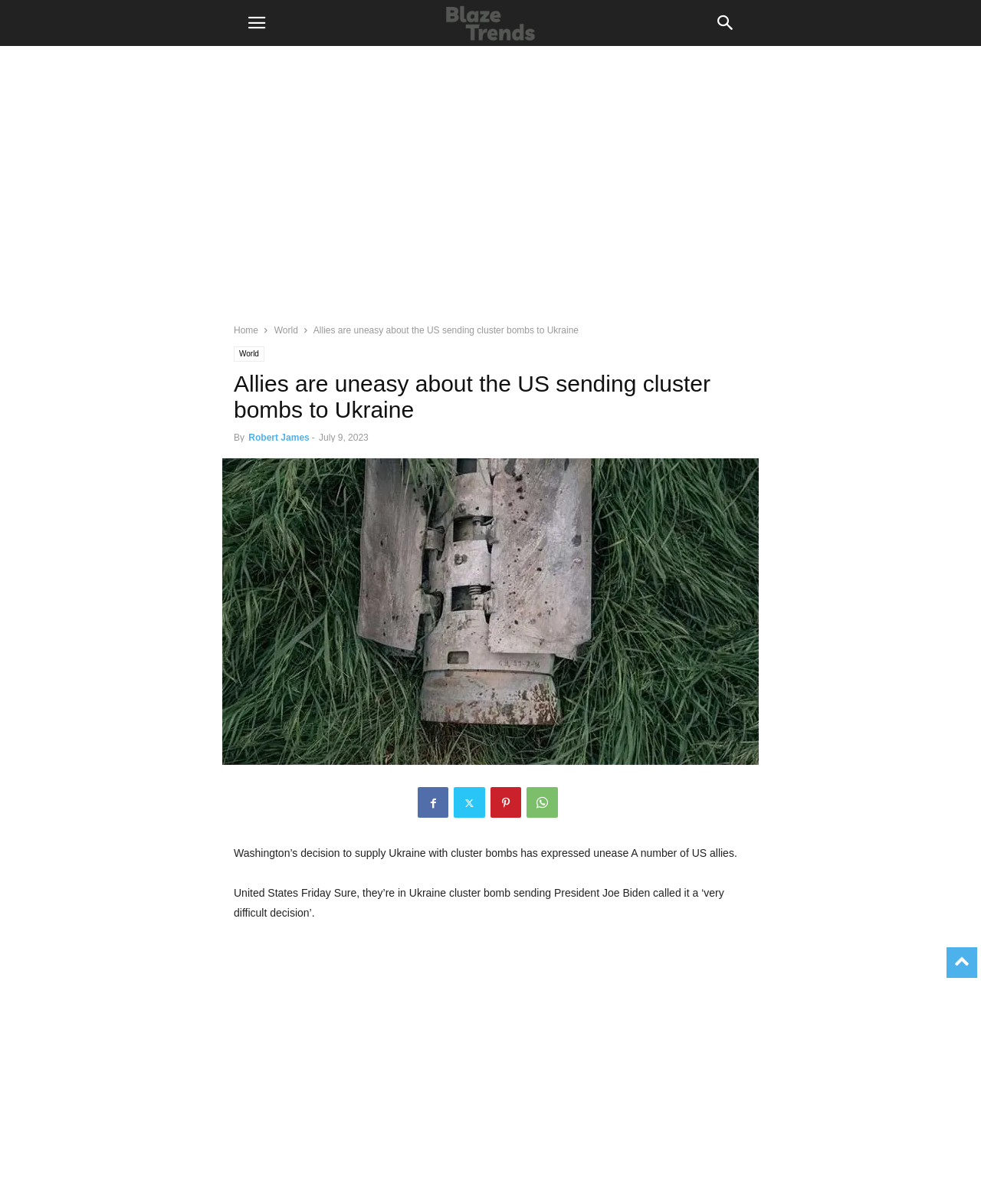Determine the coordinates of the bounding box for the clickable area needed to execute this instruction: "Click the 'mobile-toggle' button".

[0.238, 0.0, 0.285, 0.038]